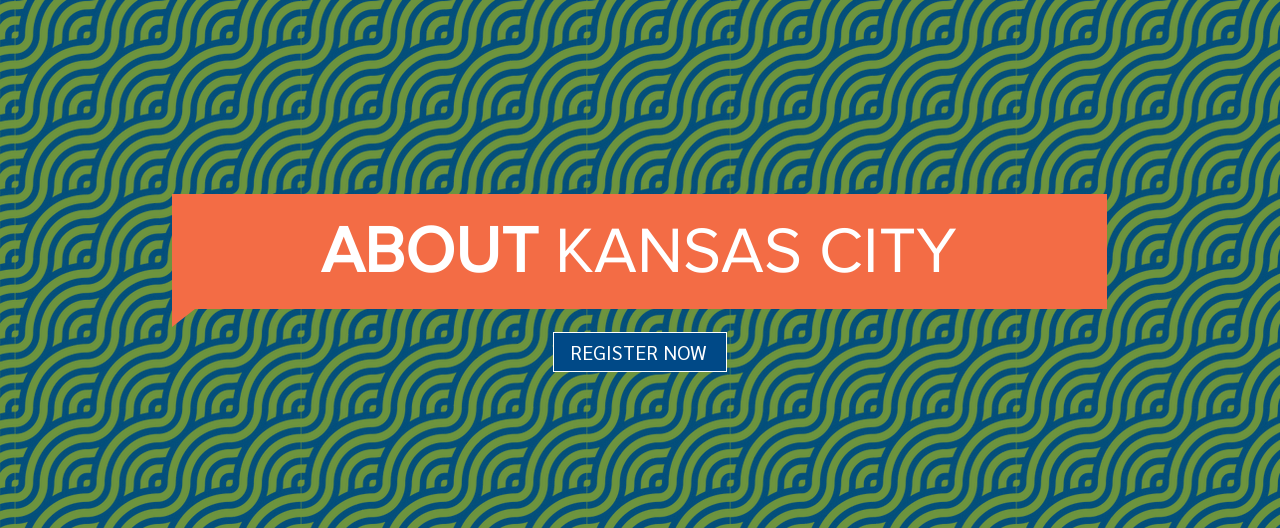Use the details in the image to answer the question thoroughly: 
What is the color of the text in the banner?

The prominent banner has bold white text that reads 'ABOUT KANSAS CITY', which is highlighted by a striking orange background, emphasizing the inviting nature of the city.